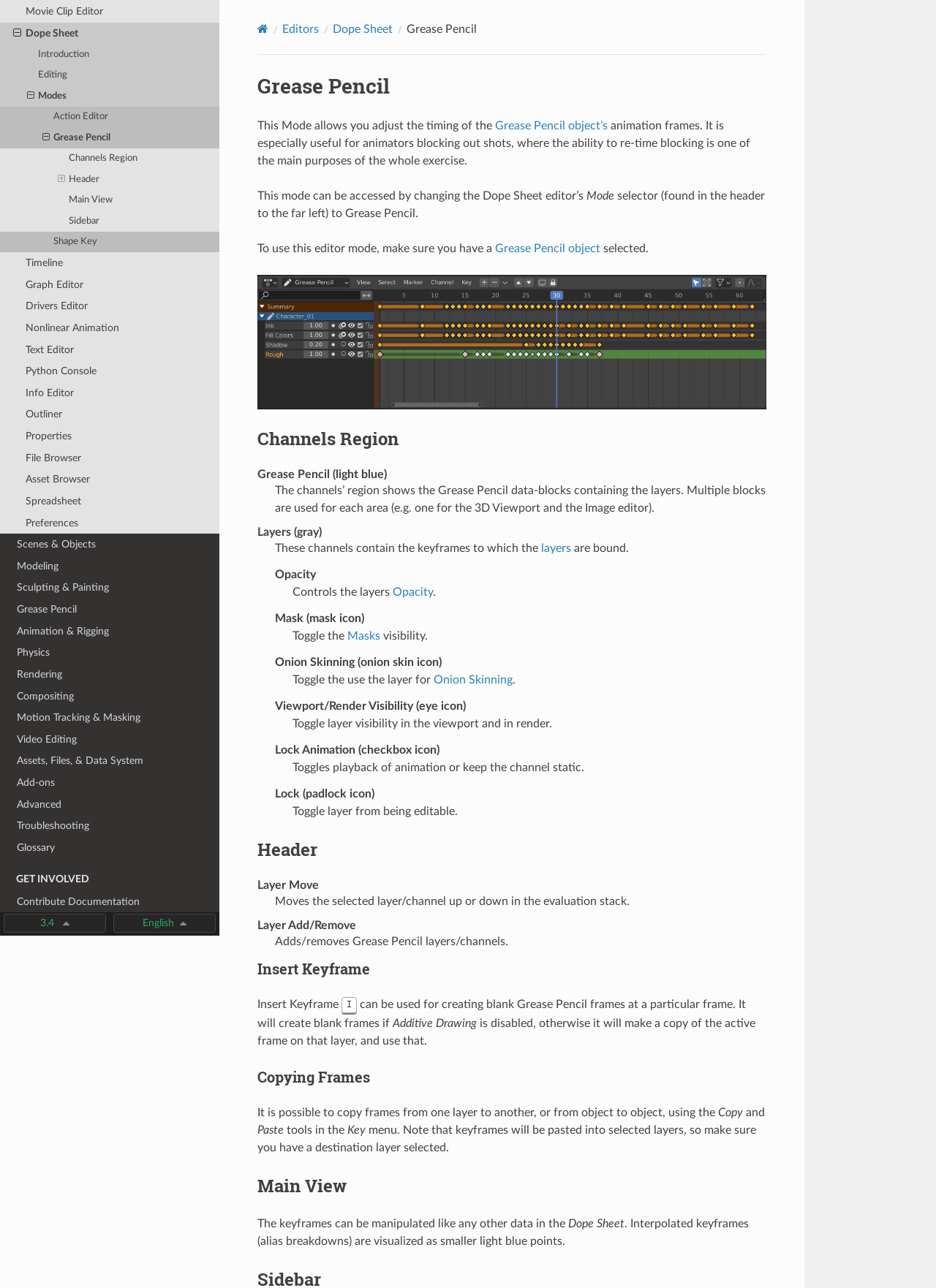Identify the bounding box coordinates of the section that should be clicked to achieve the task described: "Click on the 'Contribute Documentation' link".

[0.0, 0.692, 0.234, 0.709]